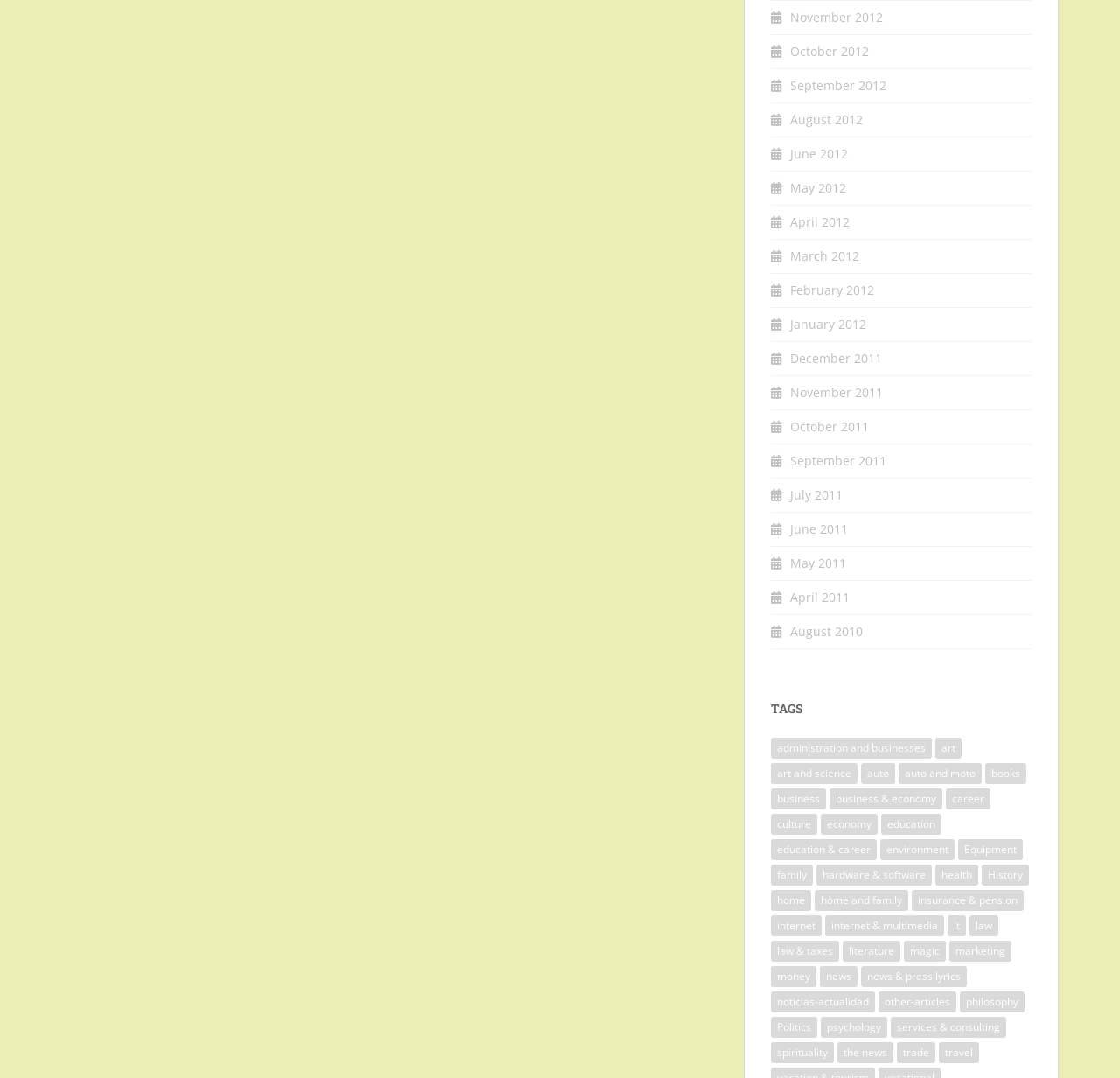Determine the bounding box for the UI element described here: "it".

[0.846, 0.849, 0.862, 0.869]